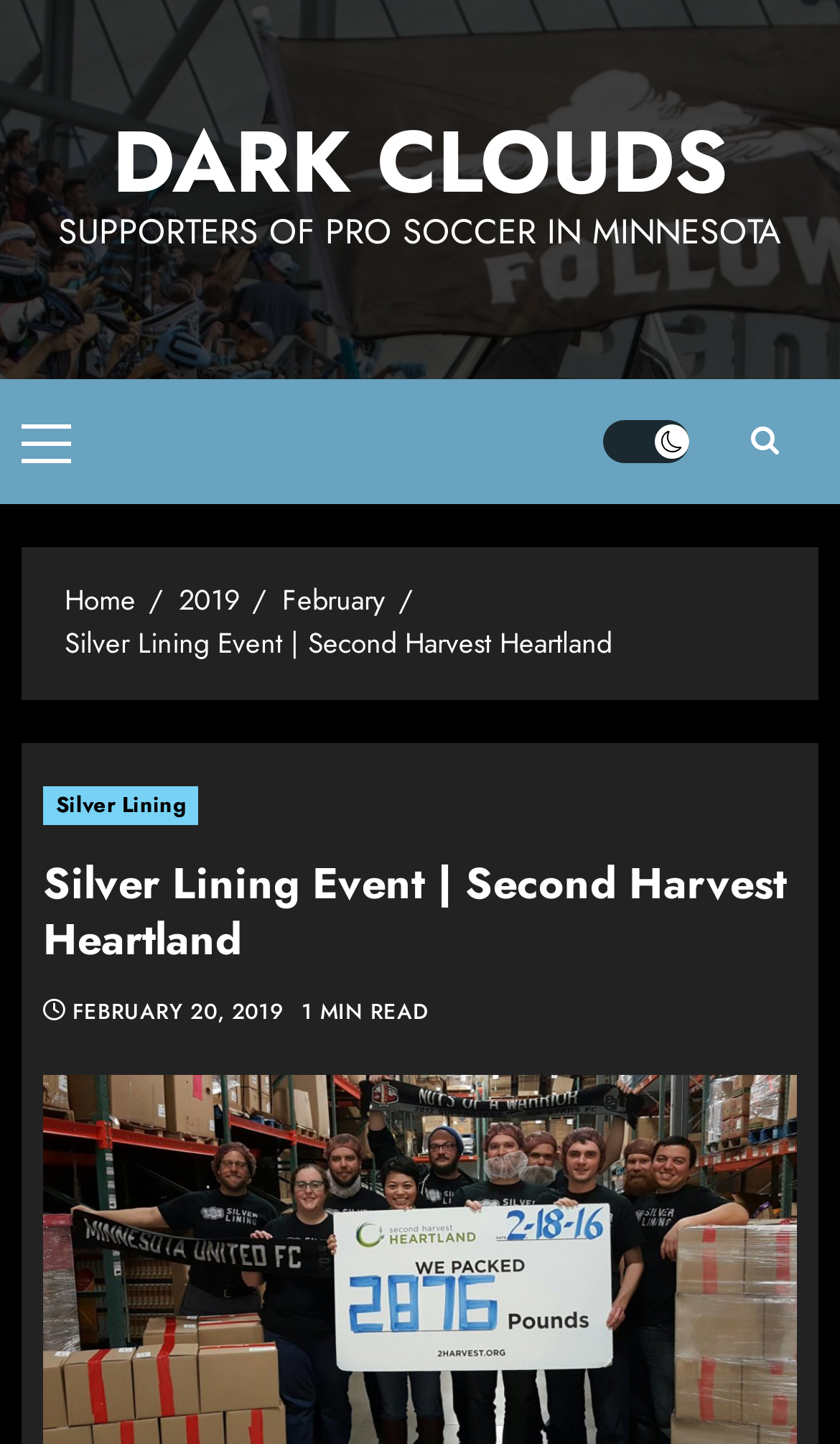Give a concise answer using only one word or phrase for this question:
What is the date of the event?

February 20, 2019